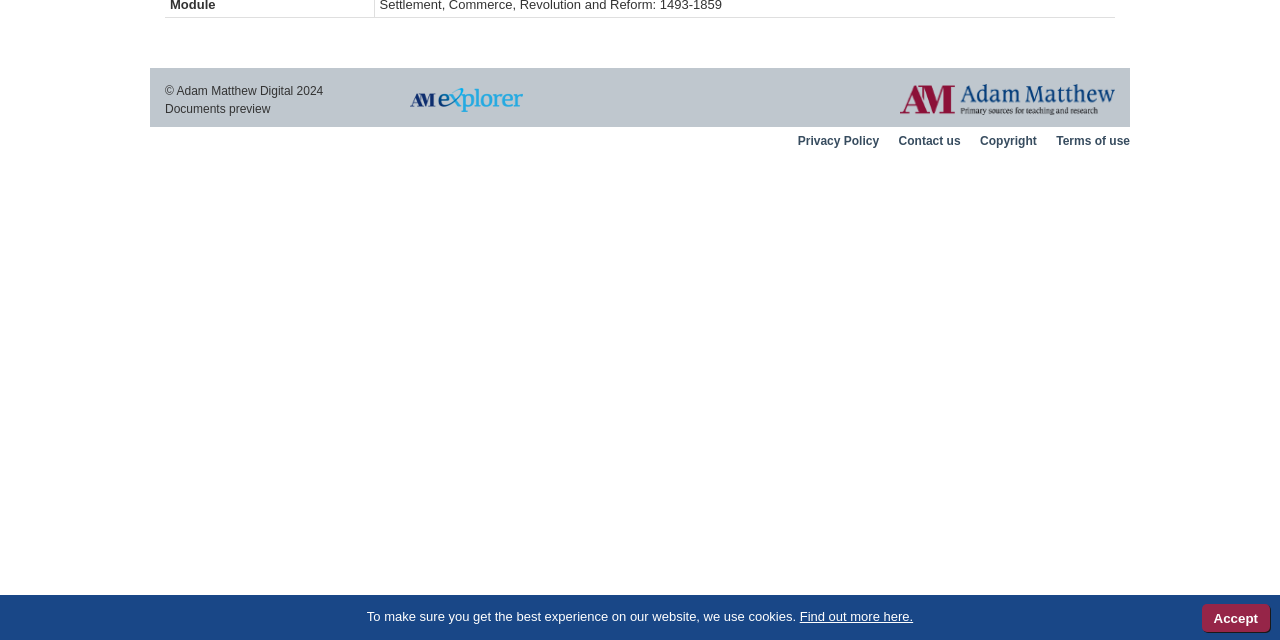Give the bounding box coordinates for the element described by: "Accept".

[0.943, 0.953, 0.984, 0.983]